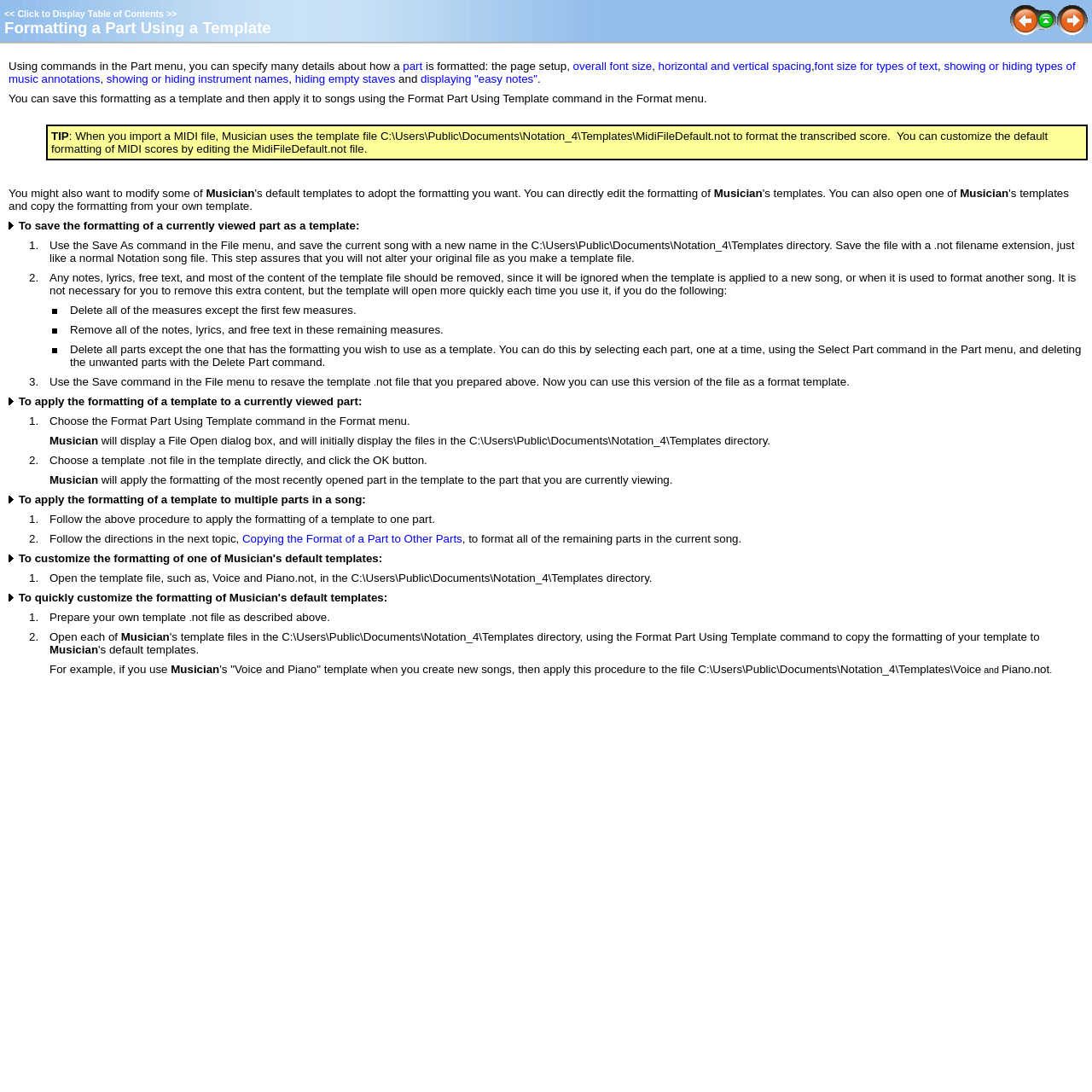Provide a brief response to the question below using one word or phrase:
Where should template files be saved?

C:\Users\Public\Documents\Notation_4\Templates